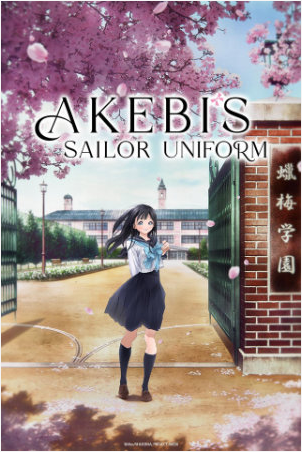Describe every detail you can see in the image.

The image showcases the captivating cover art for the anime "Akebi's Sailor Uniform." It features a young girl standing at the entrance of a school, surrounded by the delicate blossoms of cherry trees, which signify the beauty and transience of youth. She wears a traditional sailor uniform, embodying the spirit of school life, with her long dark hair gently tousled by the breeze. The gates of the school are partially open, inviting viewers into a serene setting that evokes feelings of nostalgia and warmth. The title "AKEBI'S SAILOR UNIFORM" is prominently displayed at the top in elegant white letters, contrasting beautifully against the vibrant backdrop of pink petals and the school’s architecture. This visual vividly captures the essence of a slice-of-life series, highlighting themes of friendship, growth, and the everyday experiences of youth.